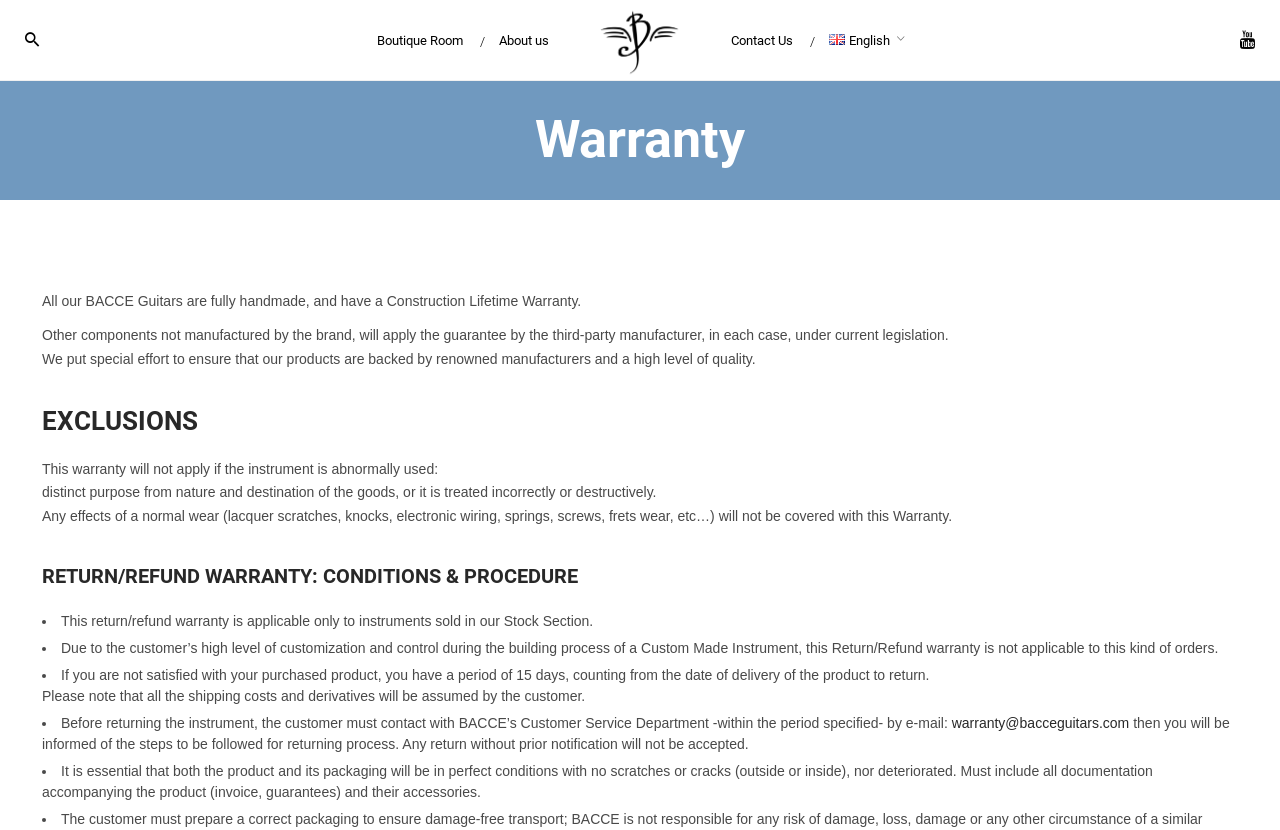Using the information in the image, give a comprehensive answer to the question: 
What is excluded from the warranty?

The 'EXCLUSIONS' section lists the conditions that are excluded from the warranty, including abnormal use of the instrument, which suggests that the warranty does not cover damages caused by abnormal use.